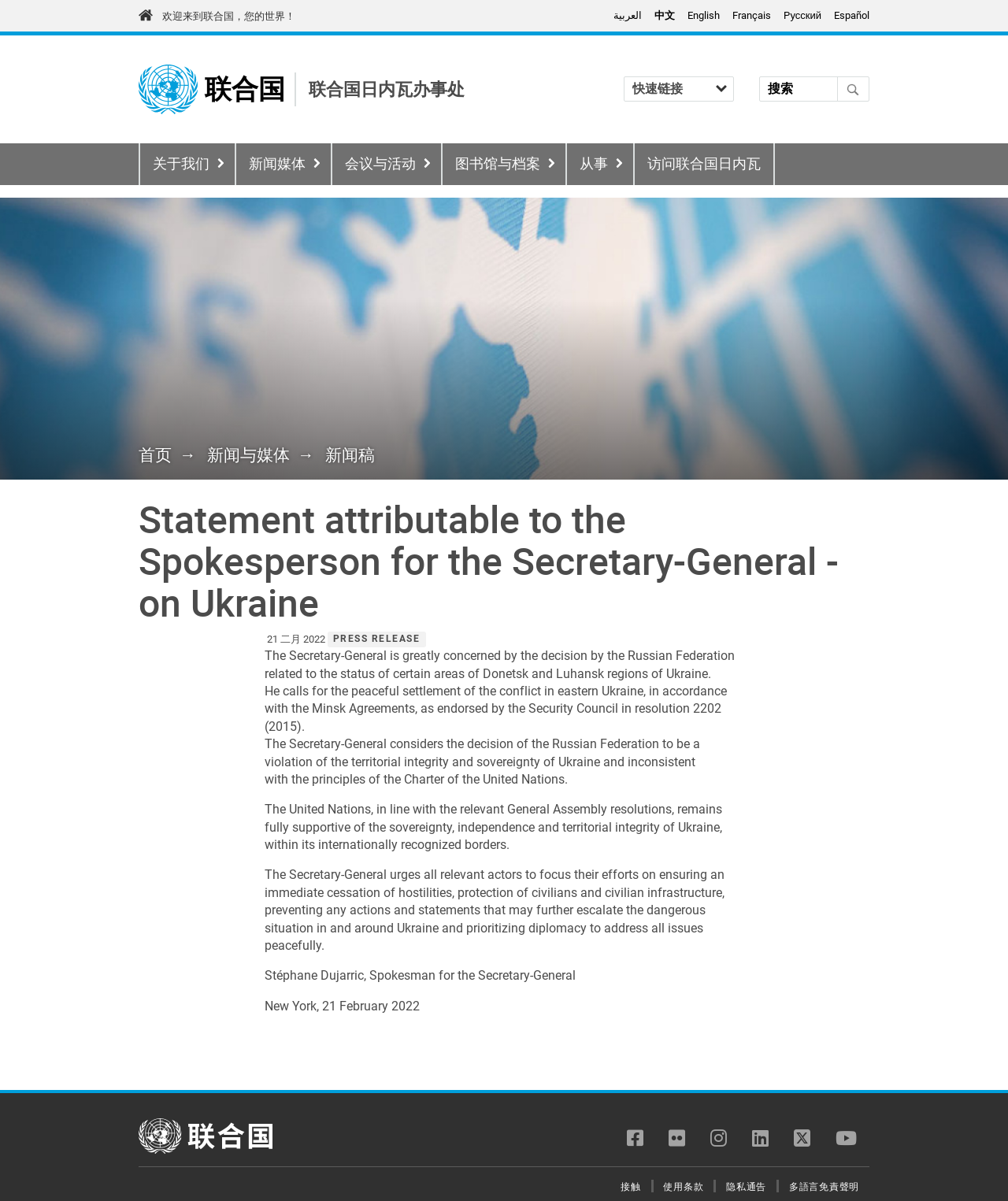Using the provided description: "BAFTA", find the bounding box coordinates of the corresponding UI element. The output should be four float numbers between 0 and 1, in the format [left, top, right, bottom].

None